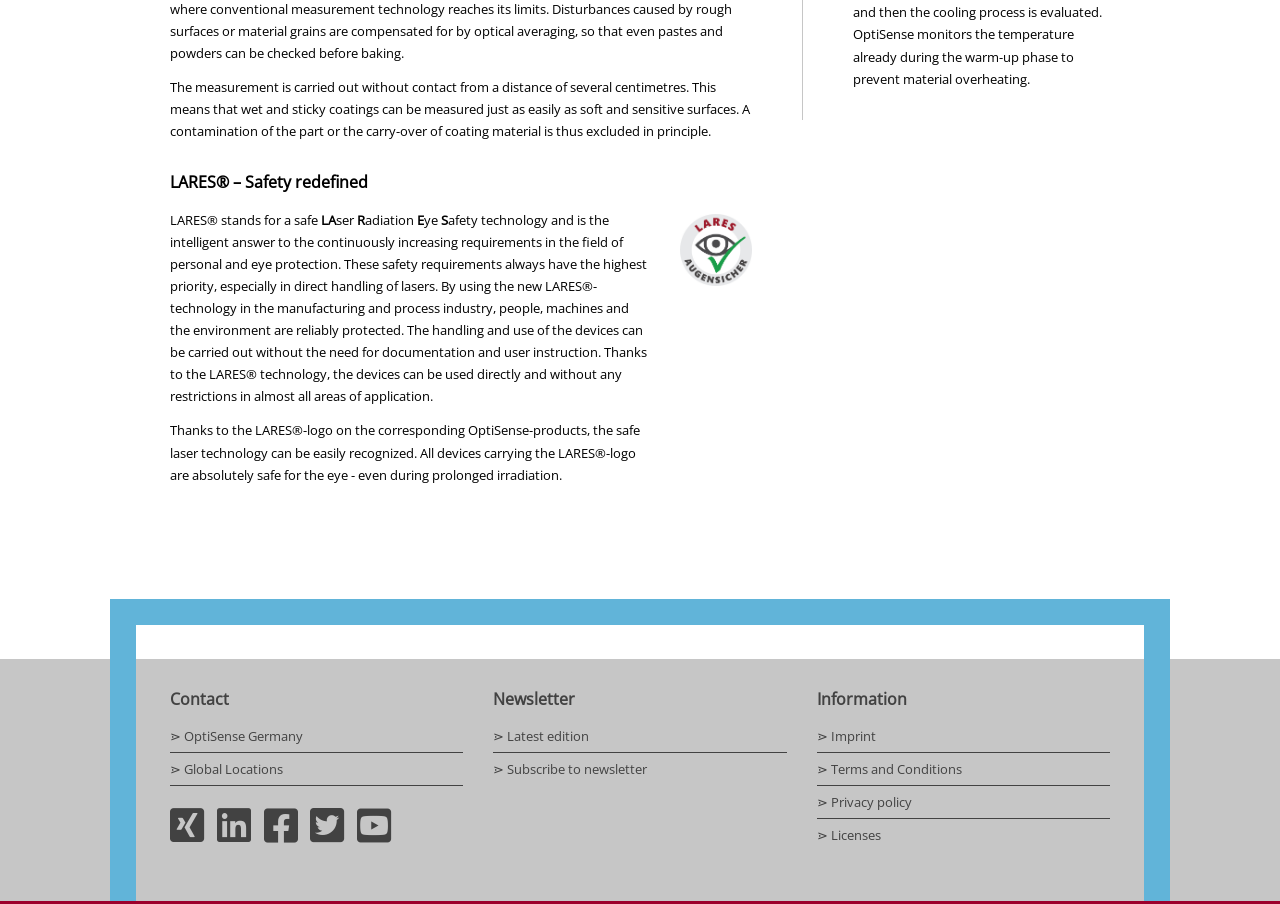Find the bounding box coordinates for the element described here: "⋗ Terms and Conditions".

[0.638, 0.841, 0.751, 0.861]